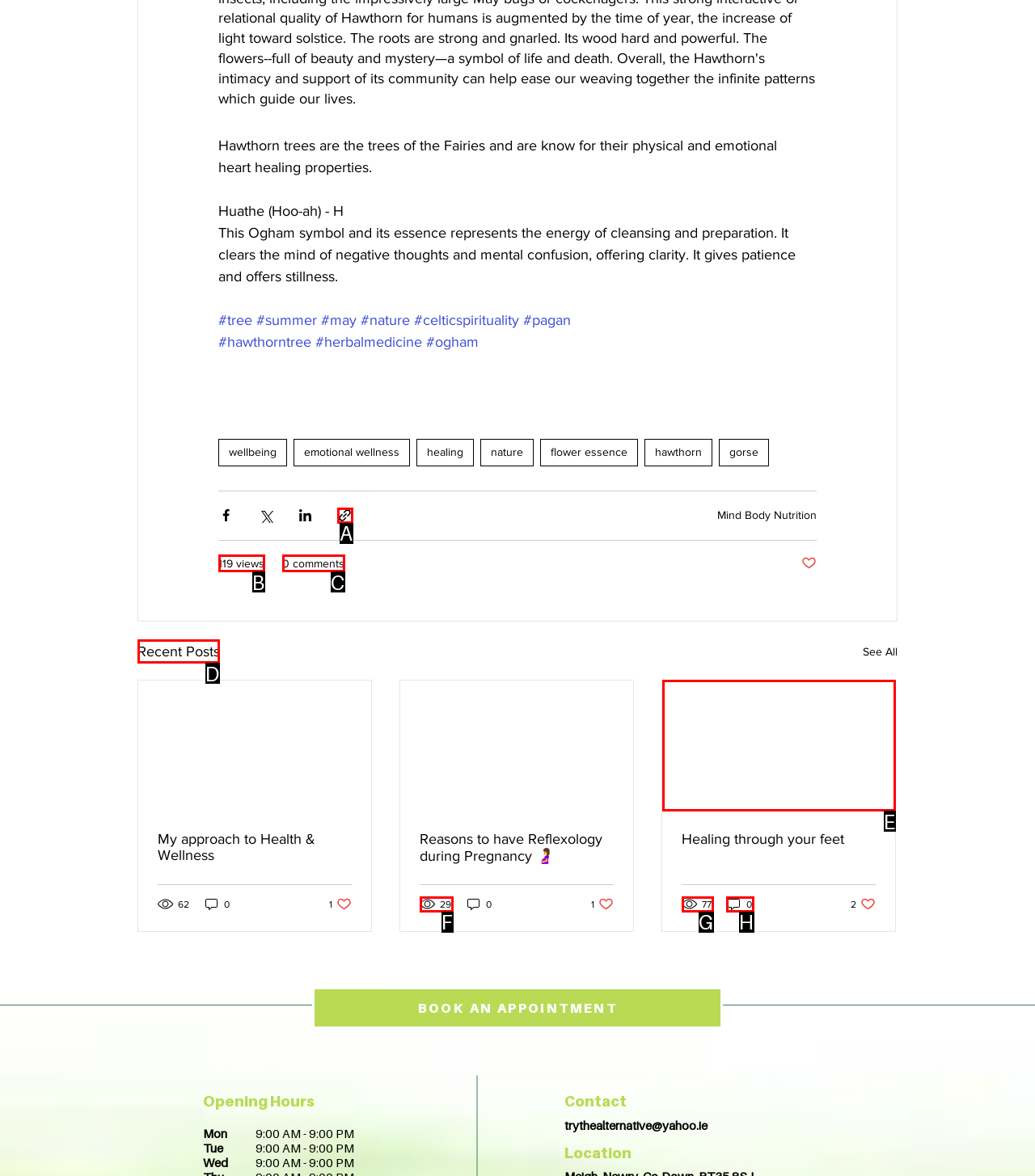Tell me which one HTML element I should click to complete the following task: View the 'Recent Posts'
Answer with the option's letter from the given choices directly.

D